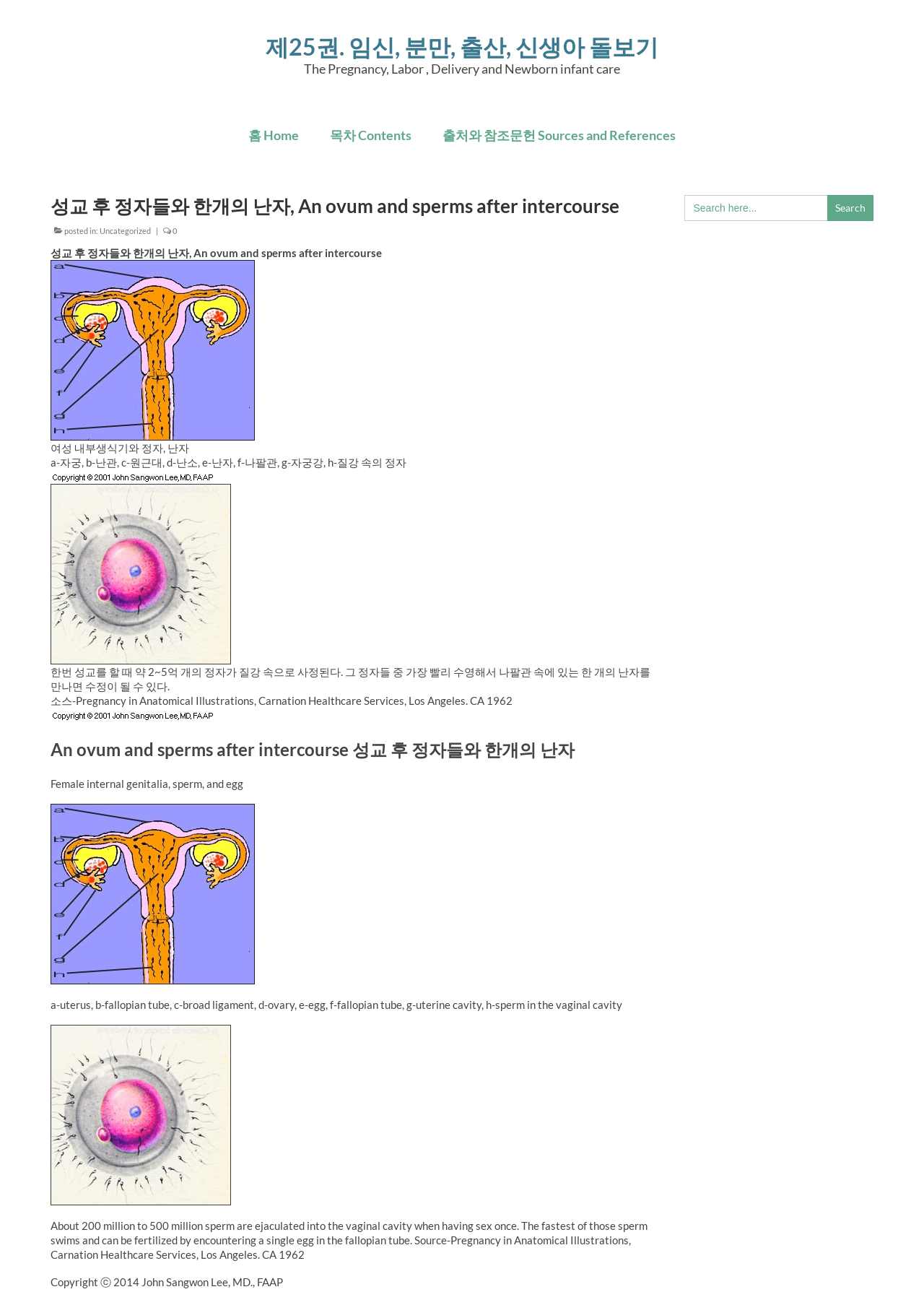Describe all visible elements and their arrangement on the webpage.

This webpage appears to be an educational resource about human reproduction, specifically focusing on the process of fertilization. The page is divided into several sections, with a header section at the top containing links to the home page, contents, and sources and references.

Below the header section, there is a main content area that displays a series of images and accompanying text. The first image shows a diagram of the female reproductive system, with labels identifying different parts such as the uterus, fallopian tubes, and ovaries. The text adjacent to the image explains the process of fertilization, stating that millions of sperm are ejaculated into the vaginal cavity during sex, and the fastest sperm can fertilize a single egg in the fallopian tube.

The next section displays another image, this time showing sperm and an egg, with a caption explaining the process of fertilization in more detail. The text also cites a source, "Pregnancy in Anatomical Illustrations, Carnation Healthcare Services, Los Angeles. CA 1962".

The page also contains a search bar at the bottom right corner, allowing users to search for specific content within the website.

Throughout the page, there are several instances of the same image, "copyright.gif", which appears to be a copyright symbol. Additionally, there are multiple headings and subheadings that break up the content into sections, making it easier to read and understand.

Overall, the webpage presents a detailed and informative explanation of the fertilization process, with accompanying images and diagrams to aid in understanding.